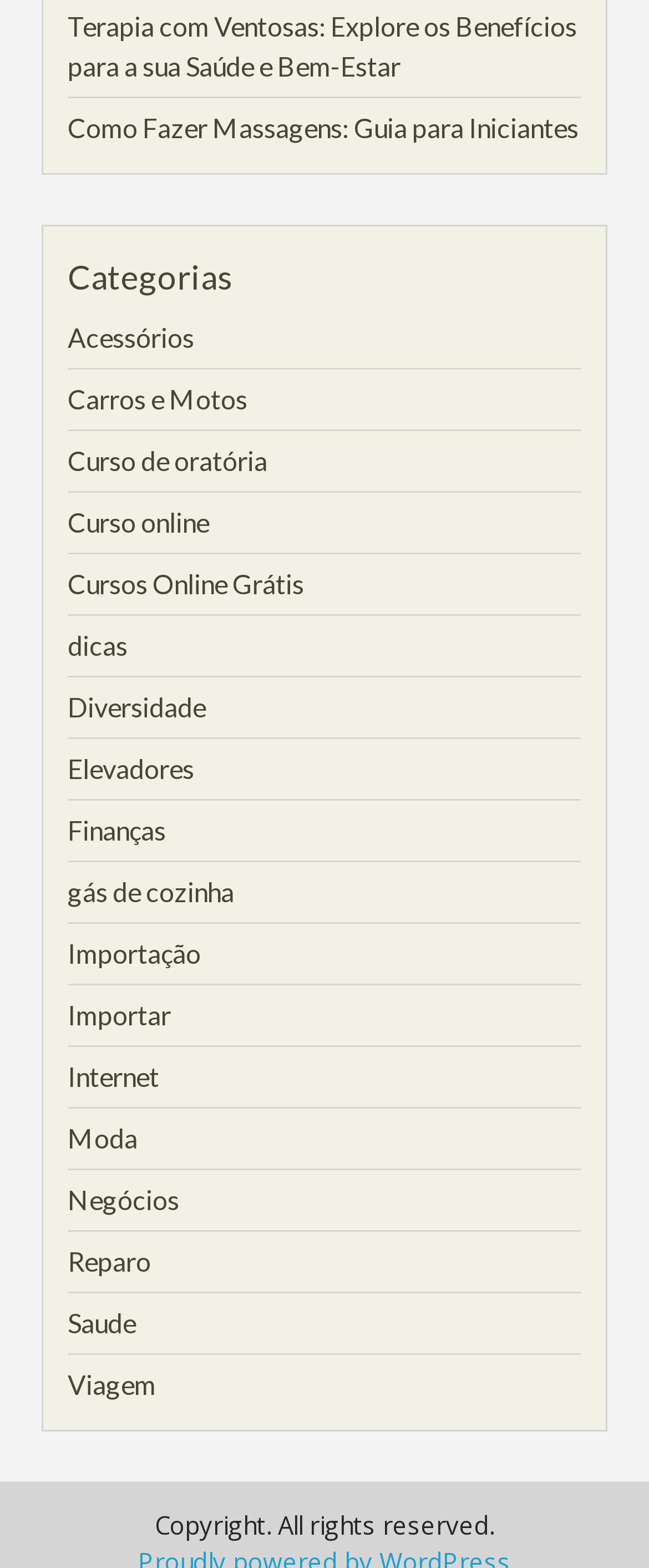Provide the bounding box coordinates for the area that should be clicked to complete the instruction: "Browse accessories".

[0.104, 0.205, 0.299, 0.225]